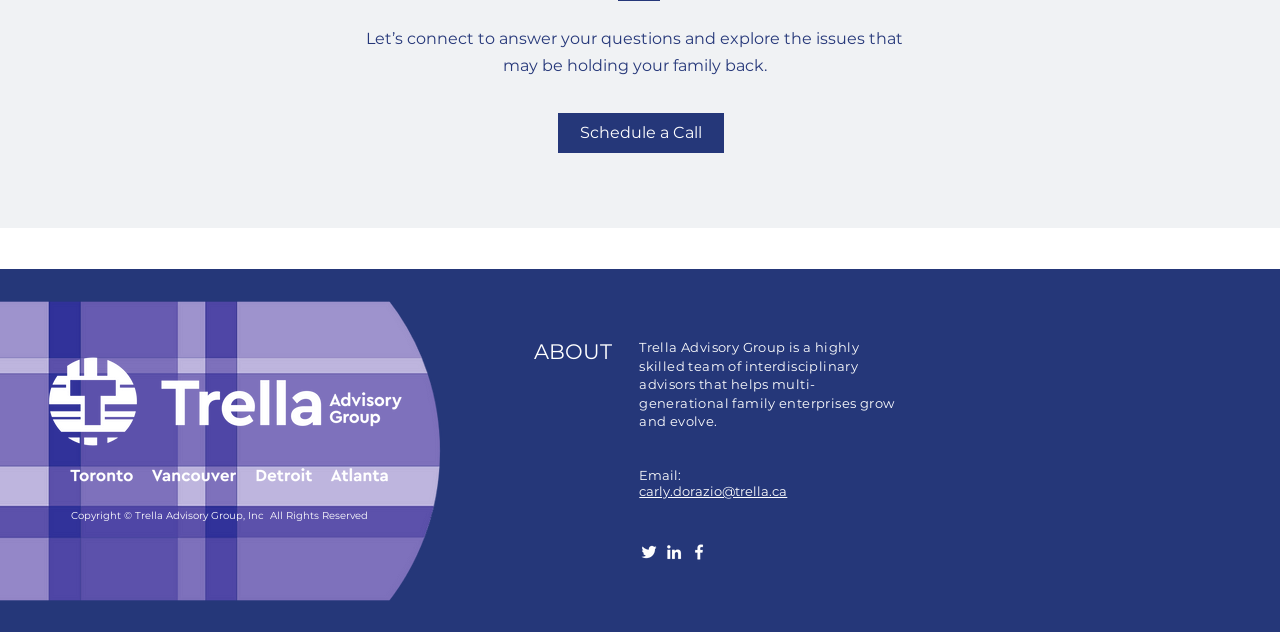What is the purpose of the 'Schedule a Call' link? Analyze the screenshot and reply with just one word or a short phrase.

To schedule a call